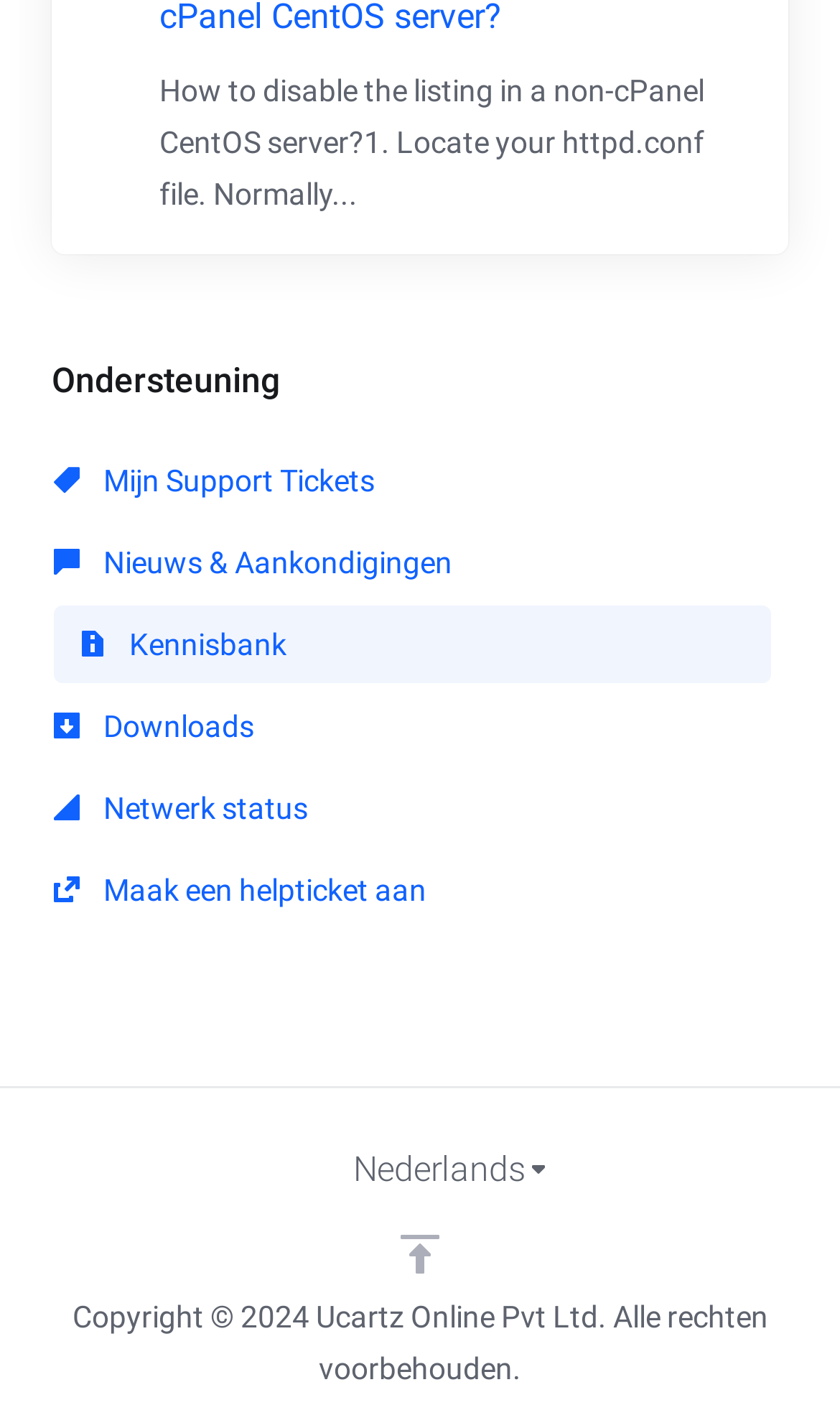Answer the question using only a single word or phrase: 
How many main menu options are there?

6